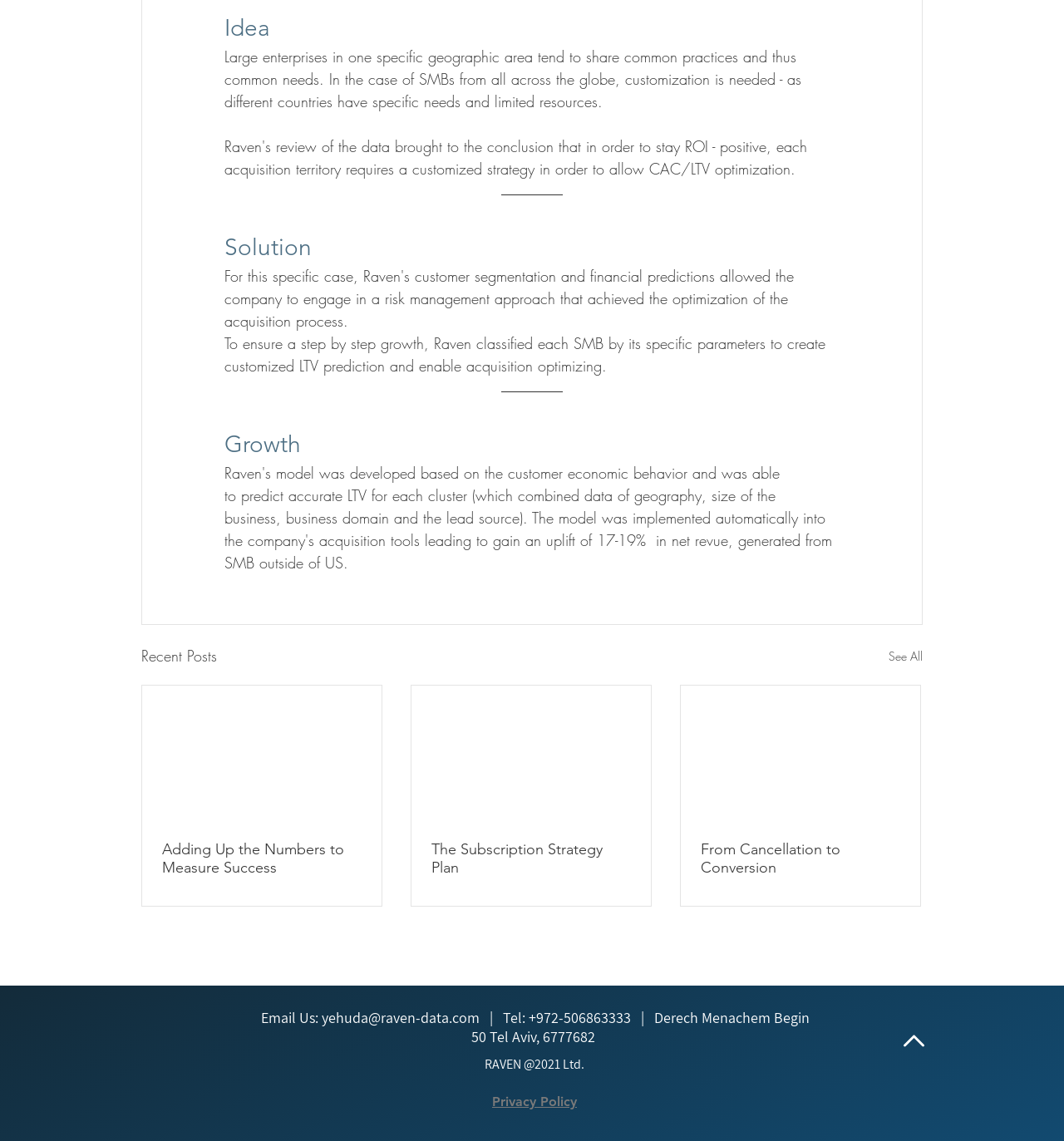What is the contact email address?
Give a single word or phrase answer based on the content of the image.

yehuda@raven-data.com